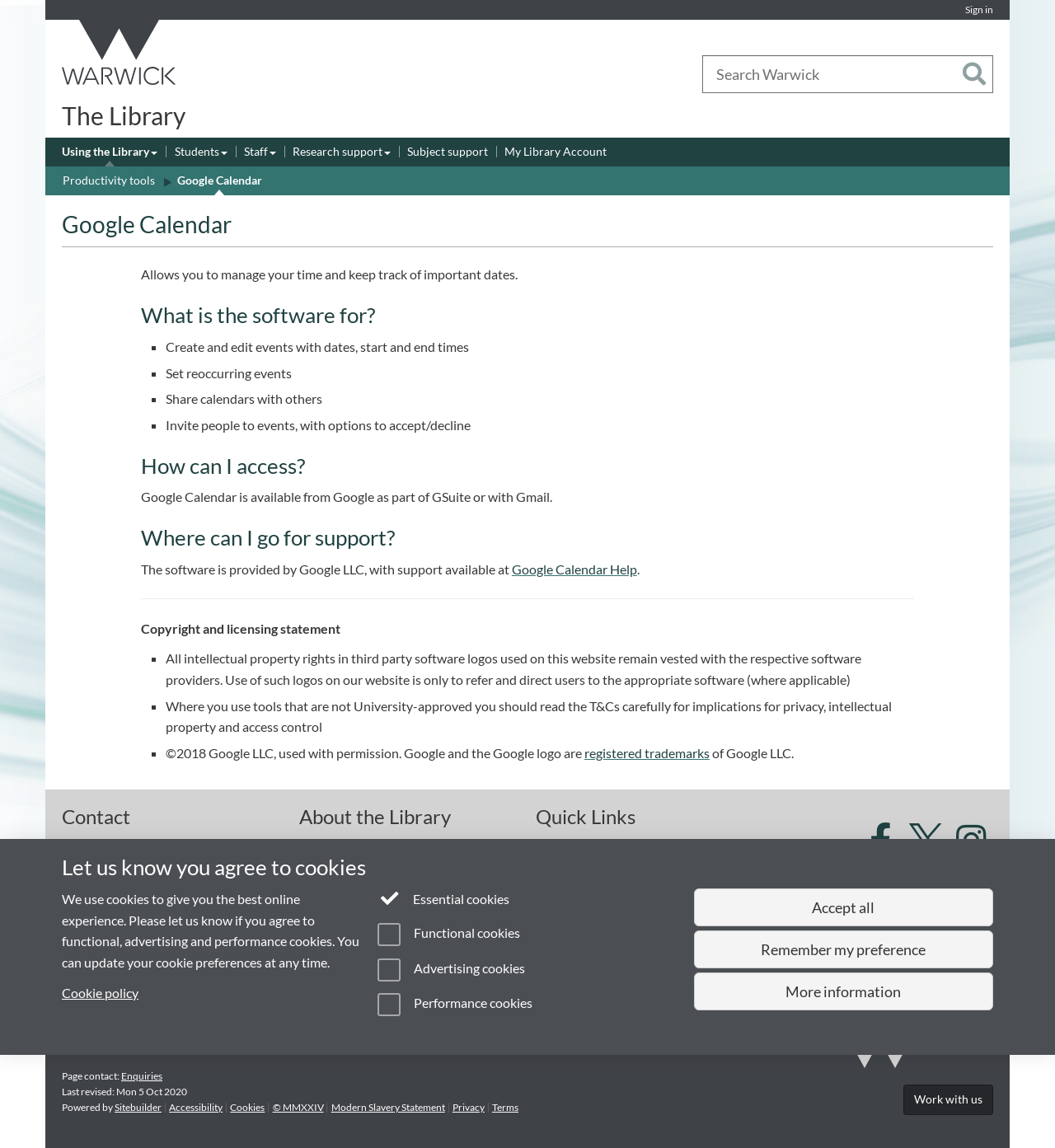Show me the bounding box coordinates of the clickable region to achieve the task as per the instruction: "Go to University of Warwick homepage".

[0.051, 0.017, 0.176, 0.075]